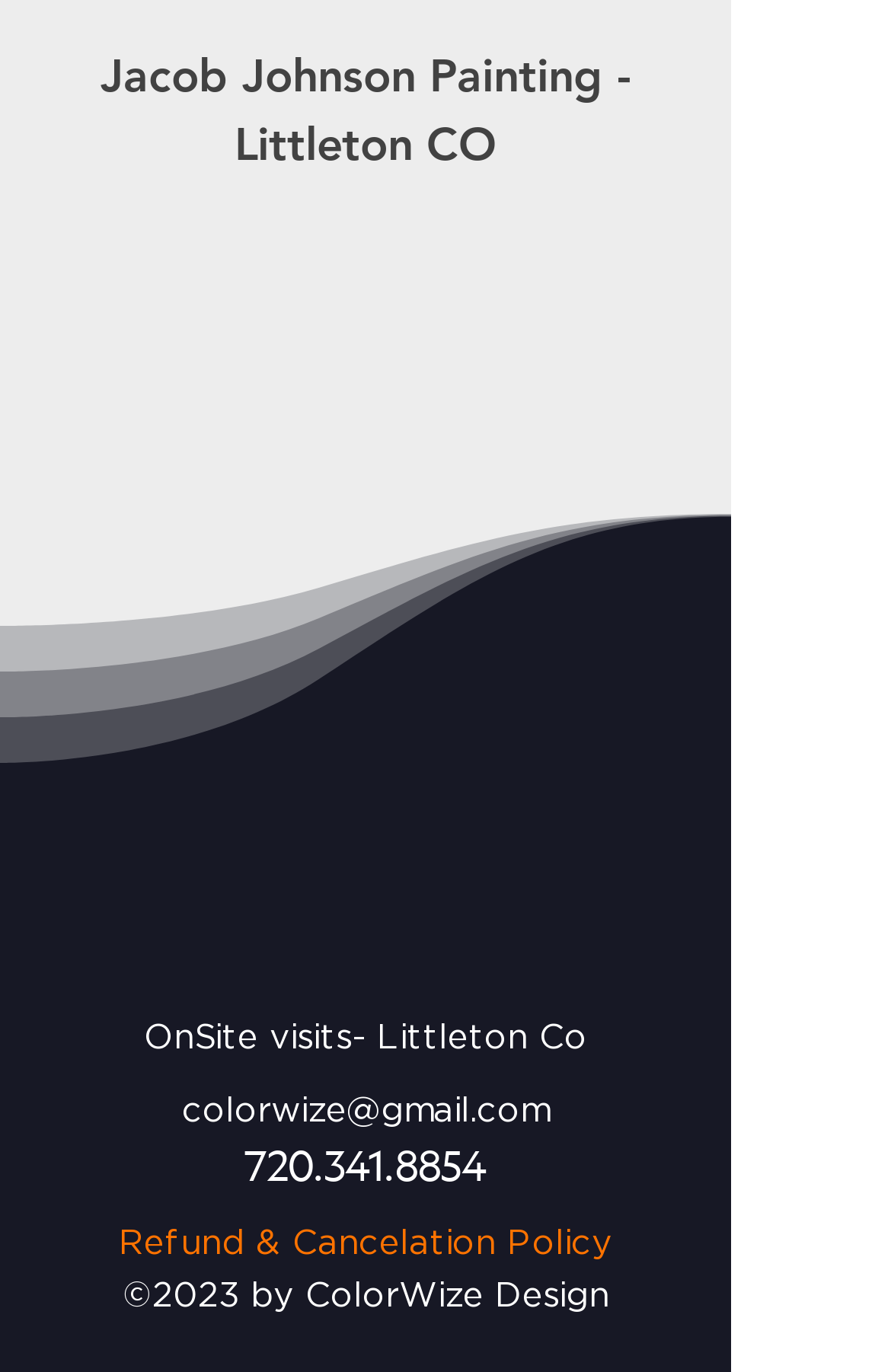Determine the bounding box coordinates of the element that should be clicked to execute the following command: "Enter credit card information".

None